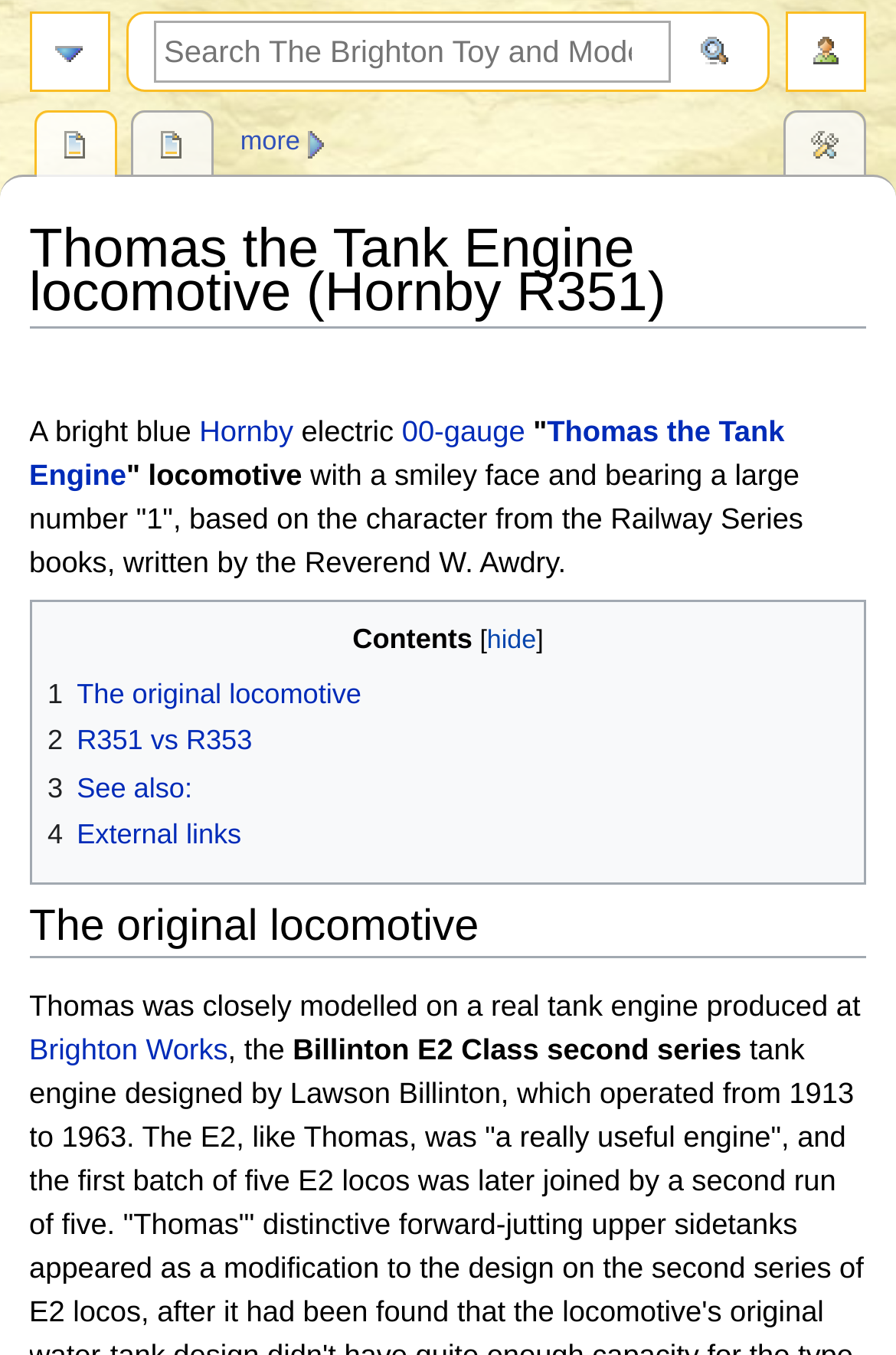What is the gauge of the locomotive?
From the image, respond using a single word or phrase.

00-gauge